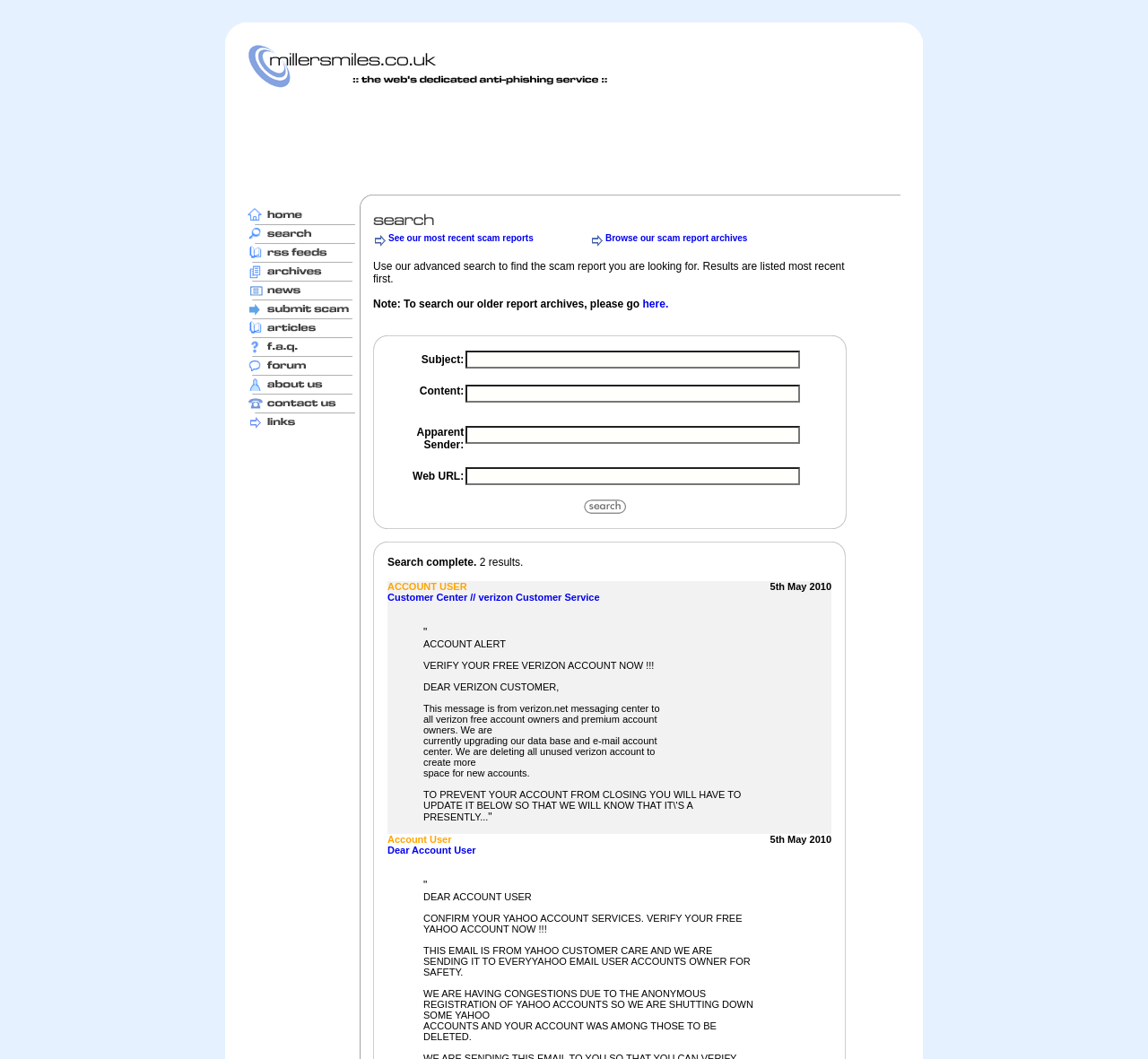Respond to the following question using a concise word or phrase: 
What is the text of the first table cell?

Phishing Scams and Phishing Reports at MillerSmiles.co.uk Advertisement